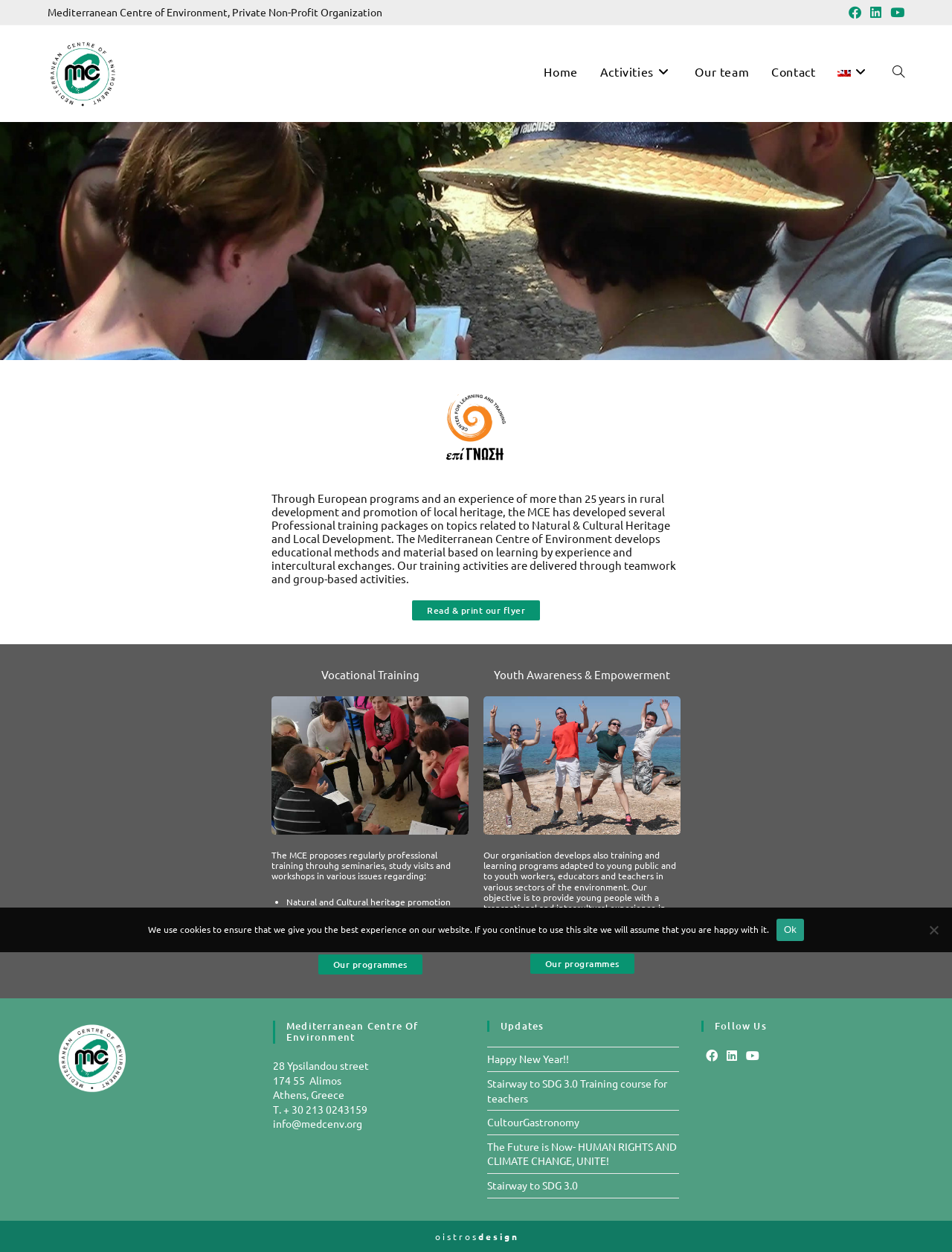Generate a thorough caption detailing the webpage content.

The webpage is about the Mediterranean Centre of Environment, a private non-profit organization. At the top, there is a header section with the organization's name and a list of social links to Facebook, LinkedIn, and Youtube. Below the header, there is a layout table with a logo of the organization and a link to the homepage.

The main content of the webpage is divided into sections. The first section is a carousel with a horizontal scrolling feature, showcasing a slide with an image and text describing the organization's professional training packages related to natural and cultural heritage and local development.

Below the carousel, there is a section with a heading "Vocational Training" and an image. The text describes the organization's training activities, which are delivered through teamwork and group-based activities. There is also a link to read and print a flyer.

The next section lists the topics of the organization's professional training, including natural and cultural heritage promotion, local sustainable development, and alternative tourism. There are links to the organization's programs and a section about youth awareness and empowerment, with an image and text describing the organization's training and learning programs for young people.

At the bottom of the webpage, there is a section with the organization's contact information, including address, phone number, and email. There are also links to updates, including news articles and events. Additionally, there is a section to follow the organization on social media platforms.

Finally, there is a cookie notice dialog at the bottom of the webpage, informing users that the website uses cookies to ensure the best experience.